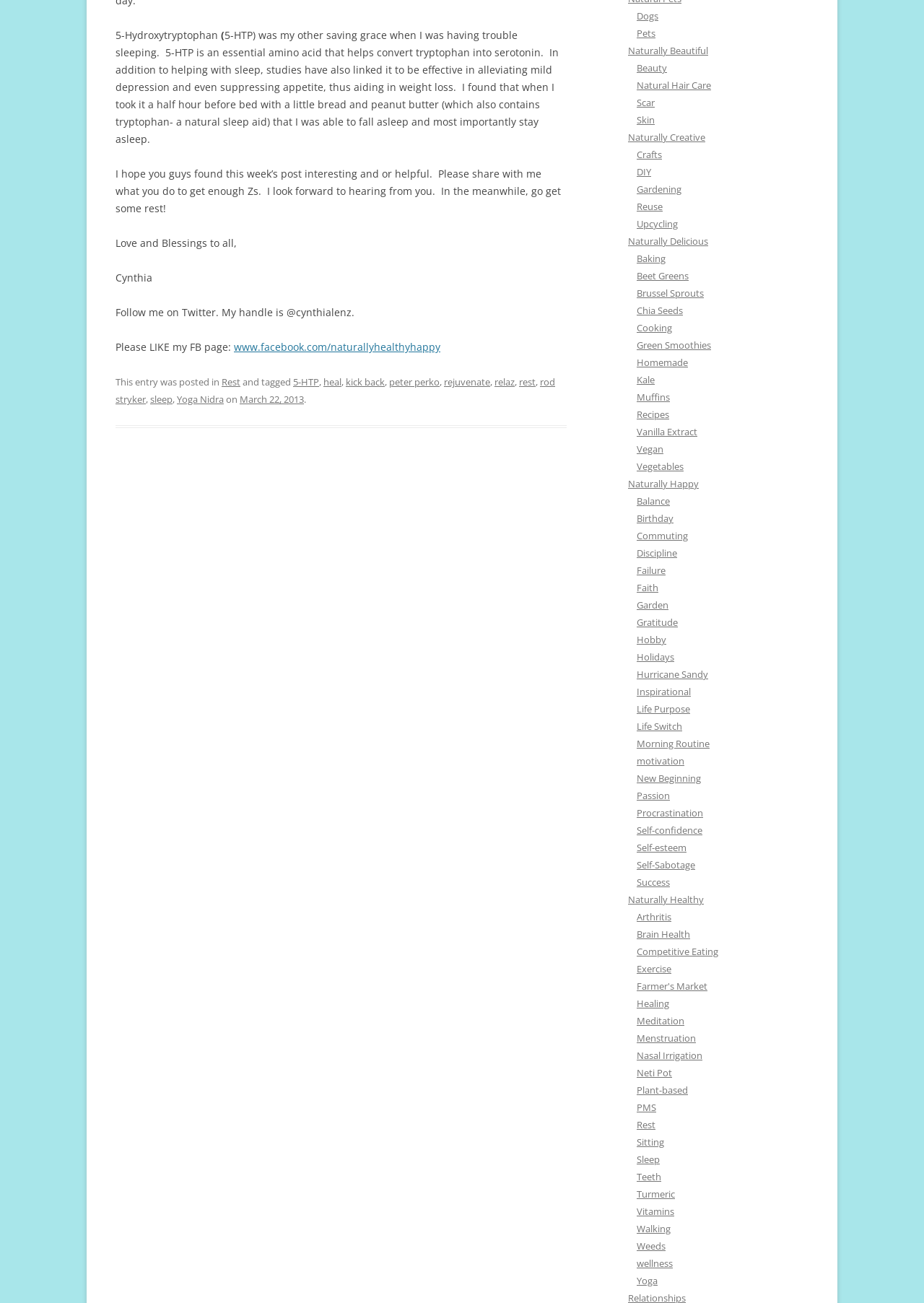Please determine the bounding box coordinates of the element's region to click for the following instruction: "Like Cynthia's FB page".

[0.253, 0.261, 0.477, 0.272]